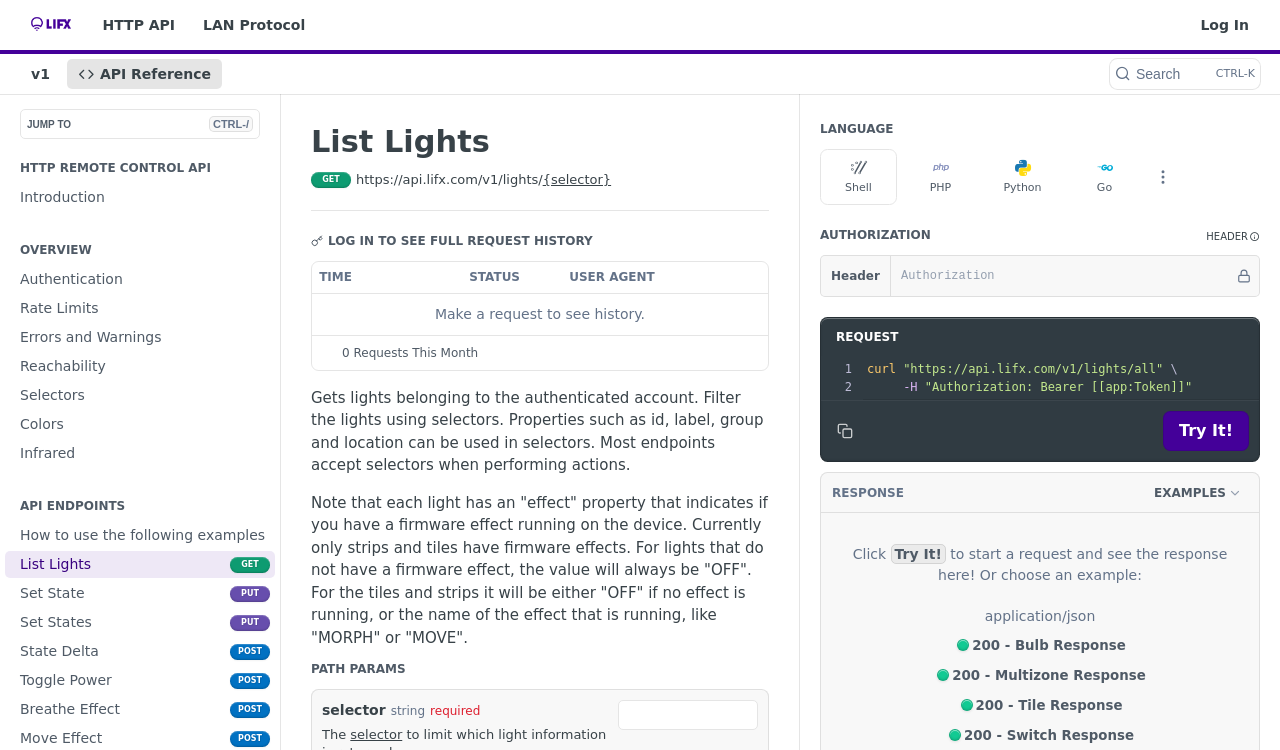Please identify the bounding box coordinates of the clickable region that I should interact with to perform the following instruction: "Click the 'More Languages' button". The coordinates should be expressed as four float numbers between 0 and 1, i.e., [left, top, right, bottom].

[0.897, 0.215, 0.92, 0.255]